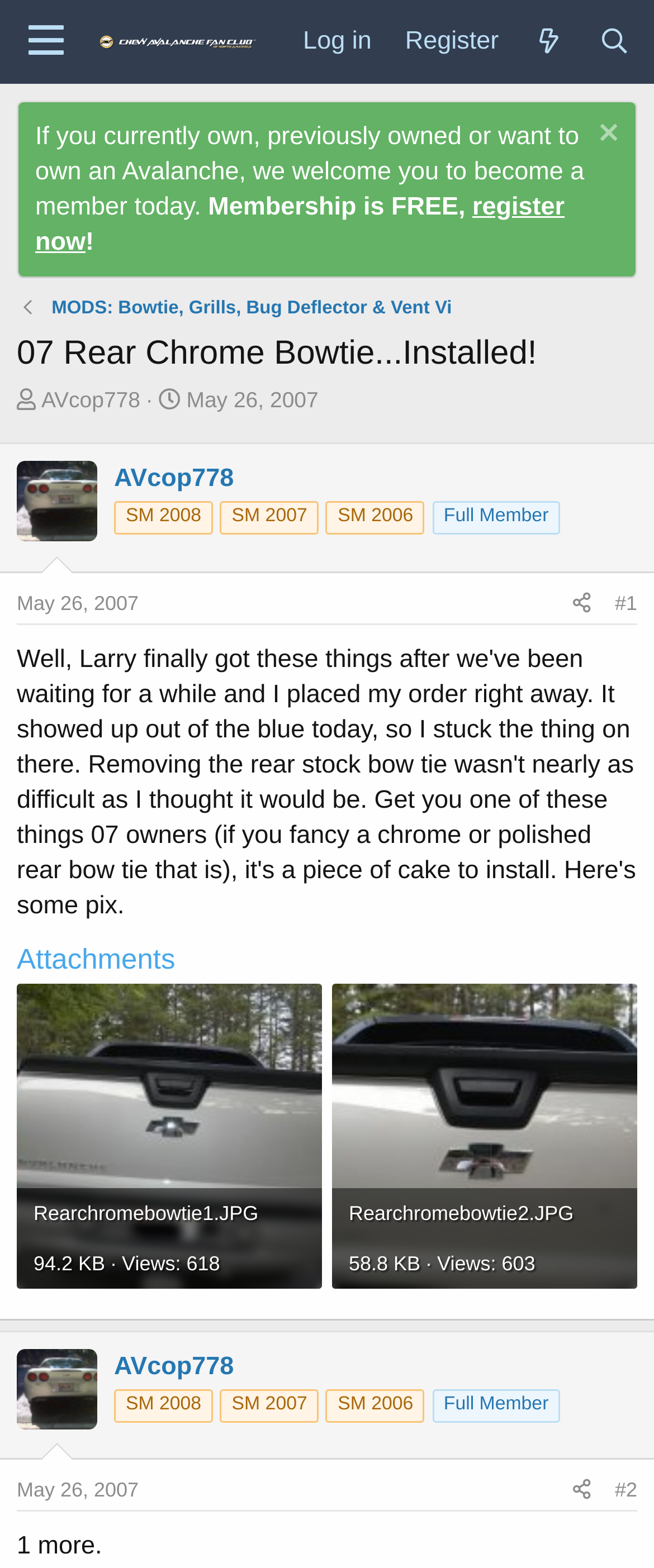Extract the main title from the webpage and generate its text.

07 Rear Chrome Bowtie...Installed!